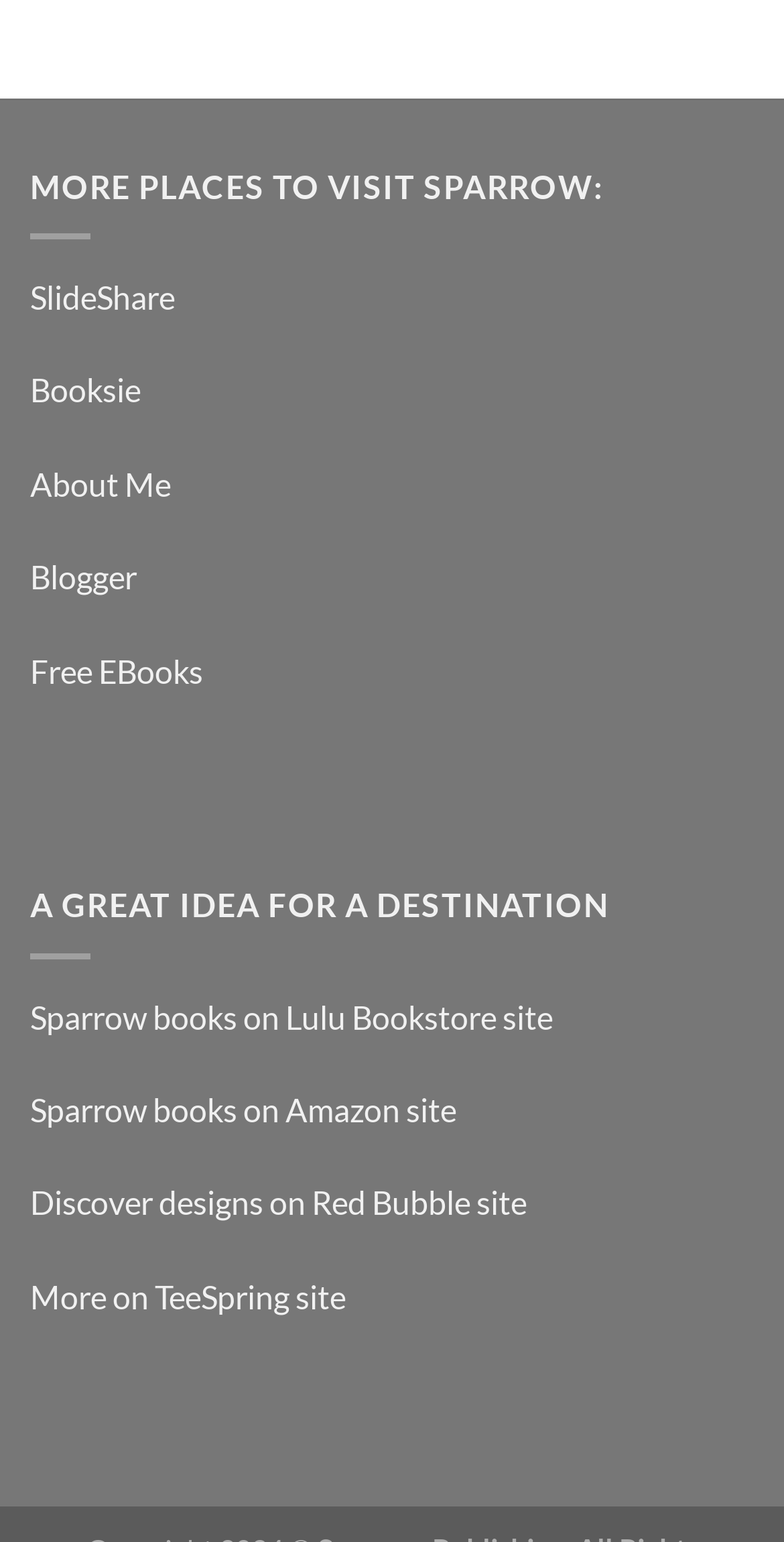Respond to the following question using a concise word or phrase: 
How many links are there on the webpage?

7